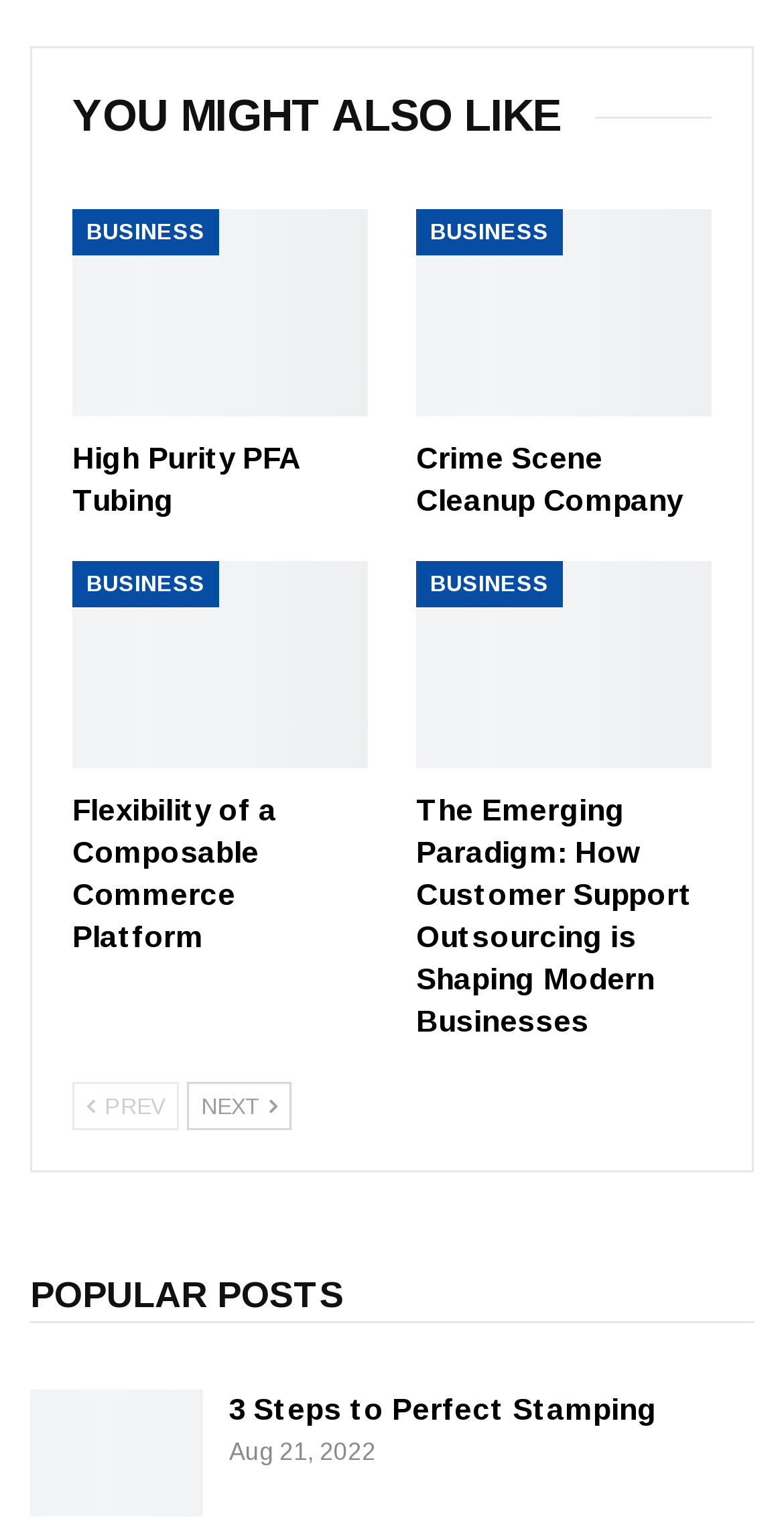Respond with a single word or phrase to the following question: How many 'BUSINESS' links are there?

3